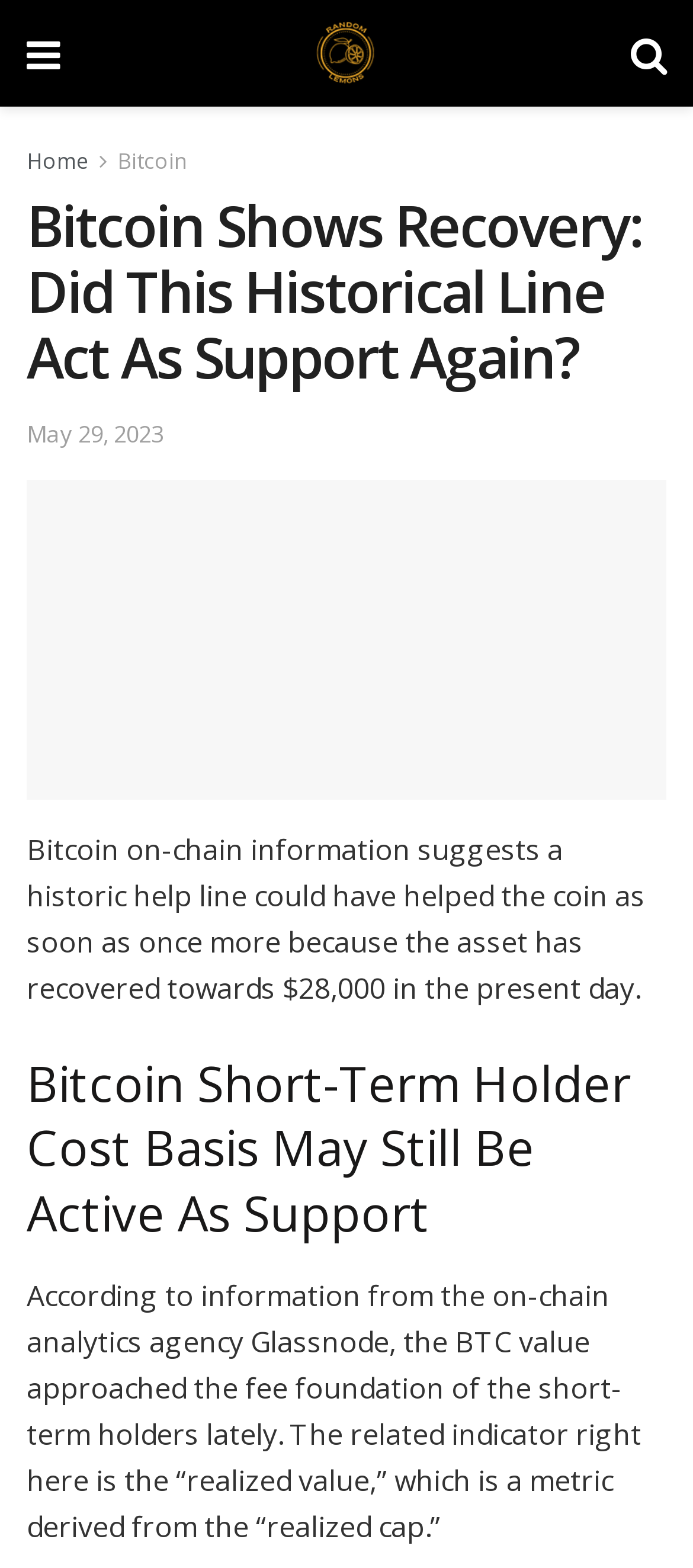Please provide a comprehensive response to the question based on the details in the image: What is the name of the on-chain analytics agency?

According to the article, the on-chain analytics agency mentioned is Glassnode, which provides data on the BTC value approaching the fee basis of the short-term holders lately.